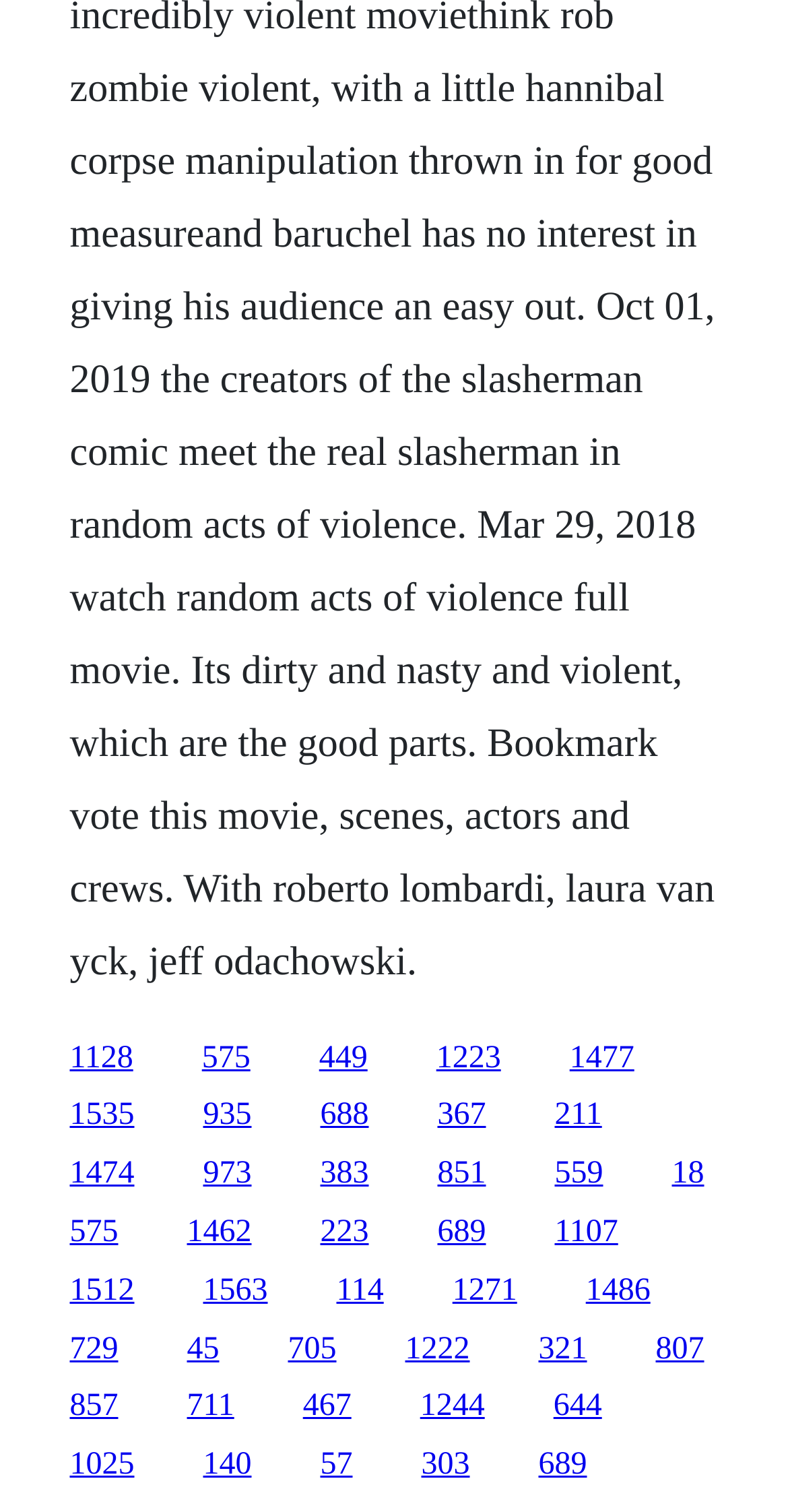Determine the bounding box coordinates for the area you should click to complete the following instruction: "click the first link".

[0.088, 0.688, 0.169, 0.711]